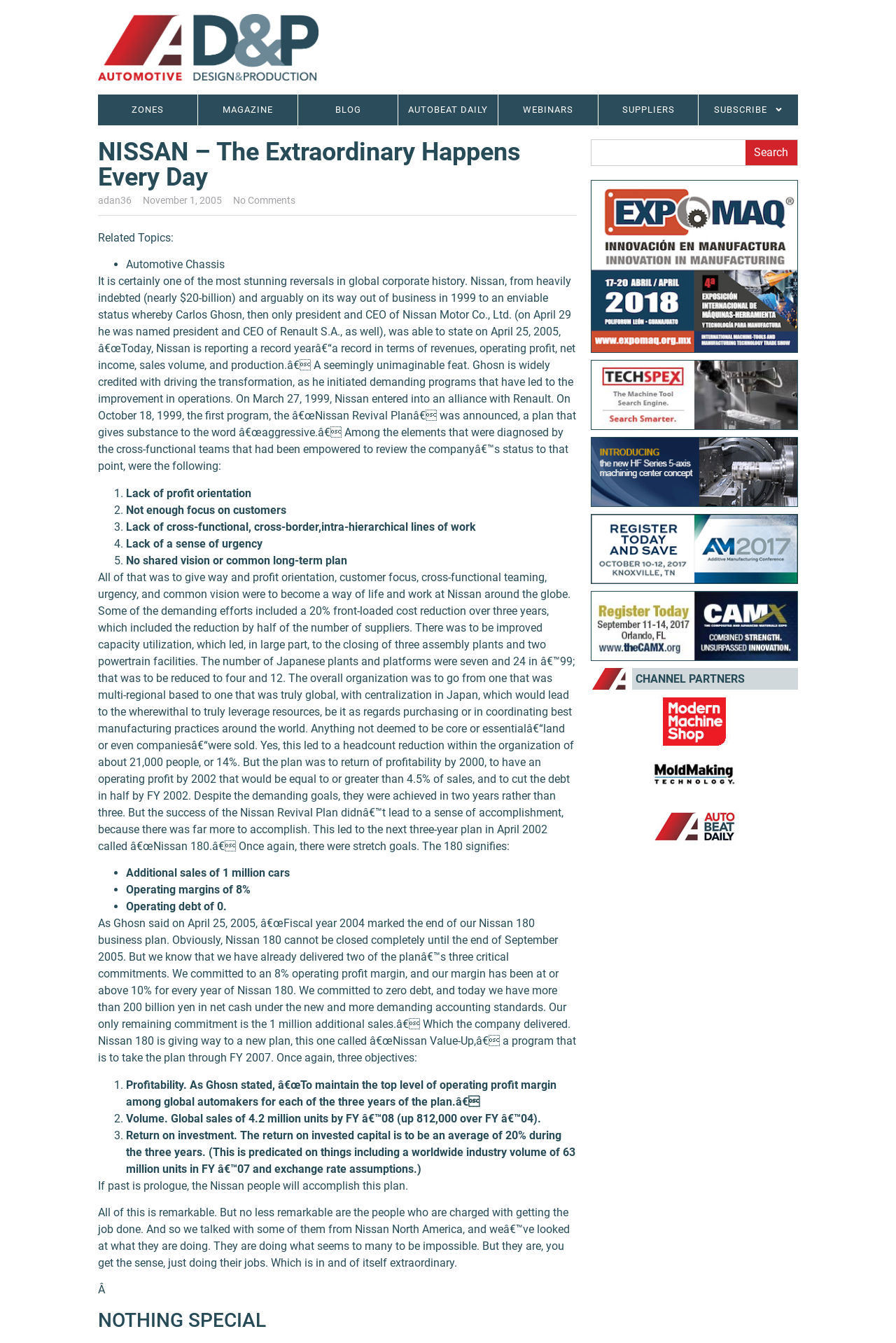Find the main header of the webpage and produce its text content.

NISSAN – The Extraordinary Happens Every Day